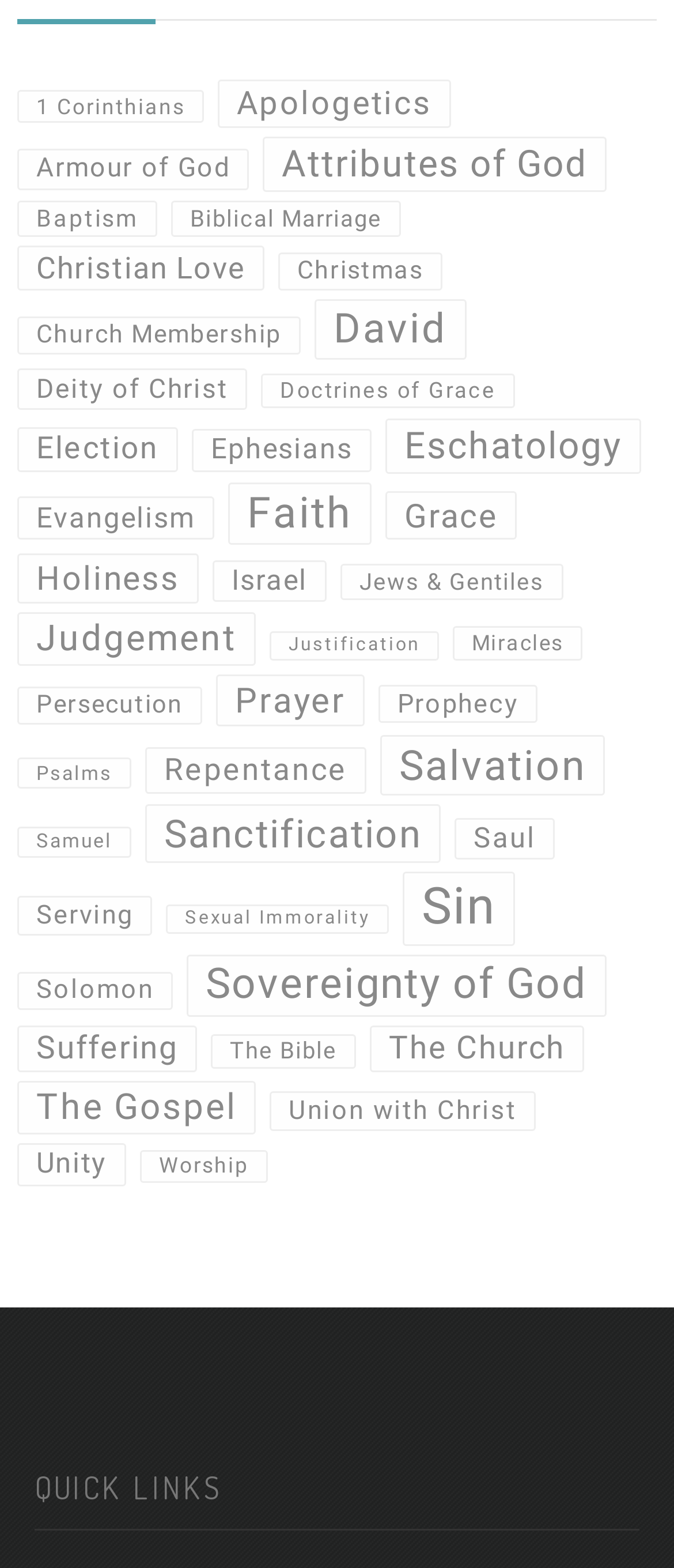Give a one-word or short phrase answer to this question: 
Is there a section for quick links?

Yes